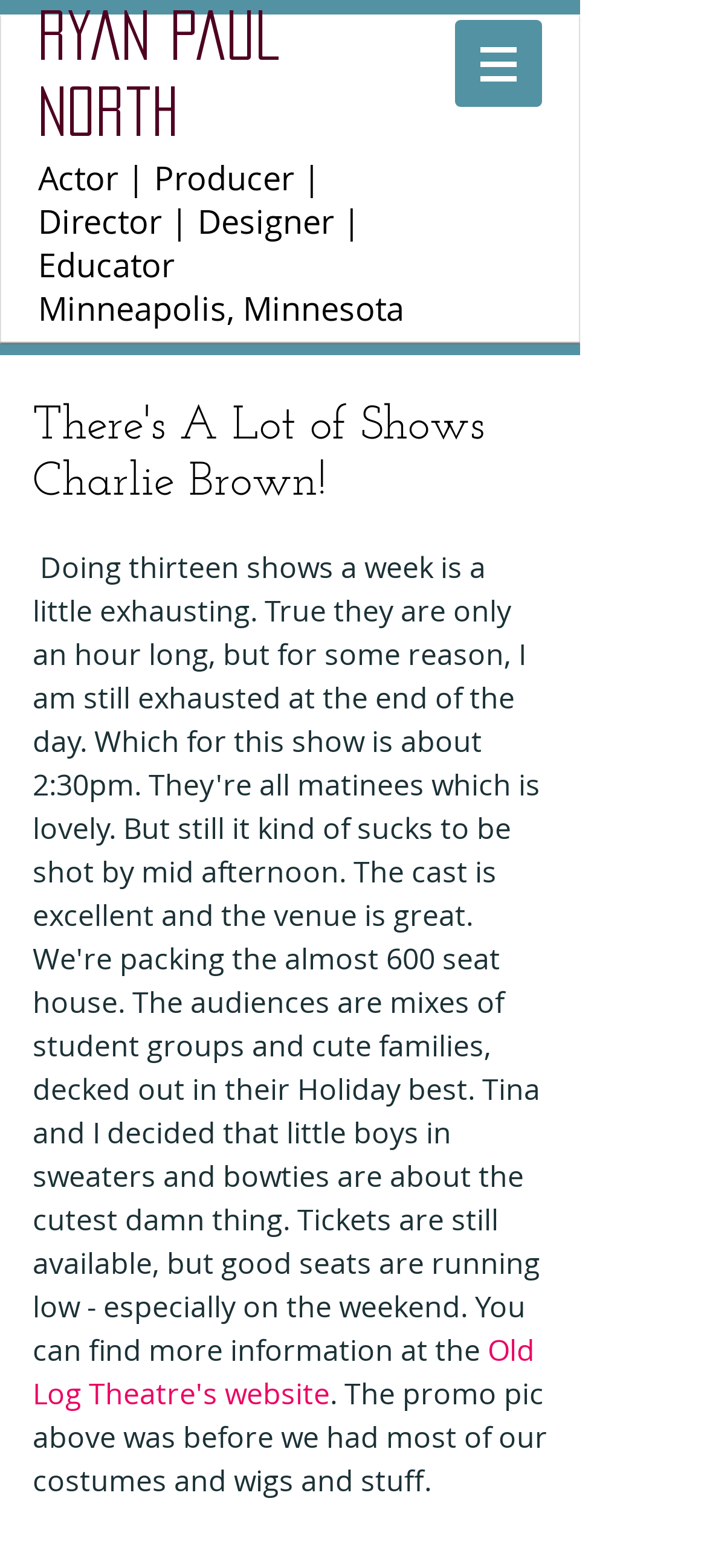What is the profession of Ryan Paul North?
Please look at the screenshot and answer using one word or phrase.

Actor | Producer | Director | Designer | Educator